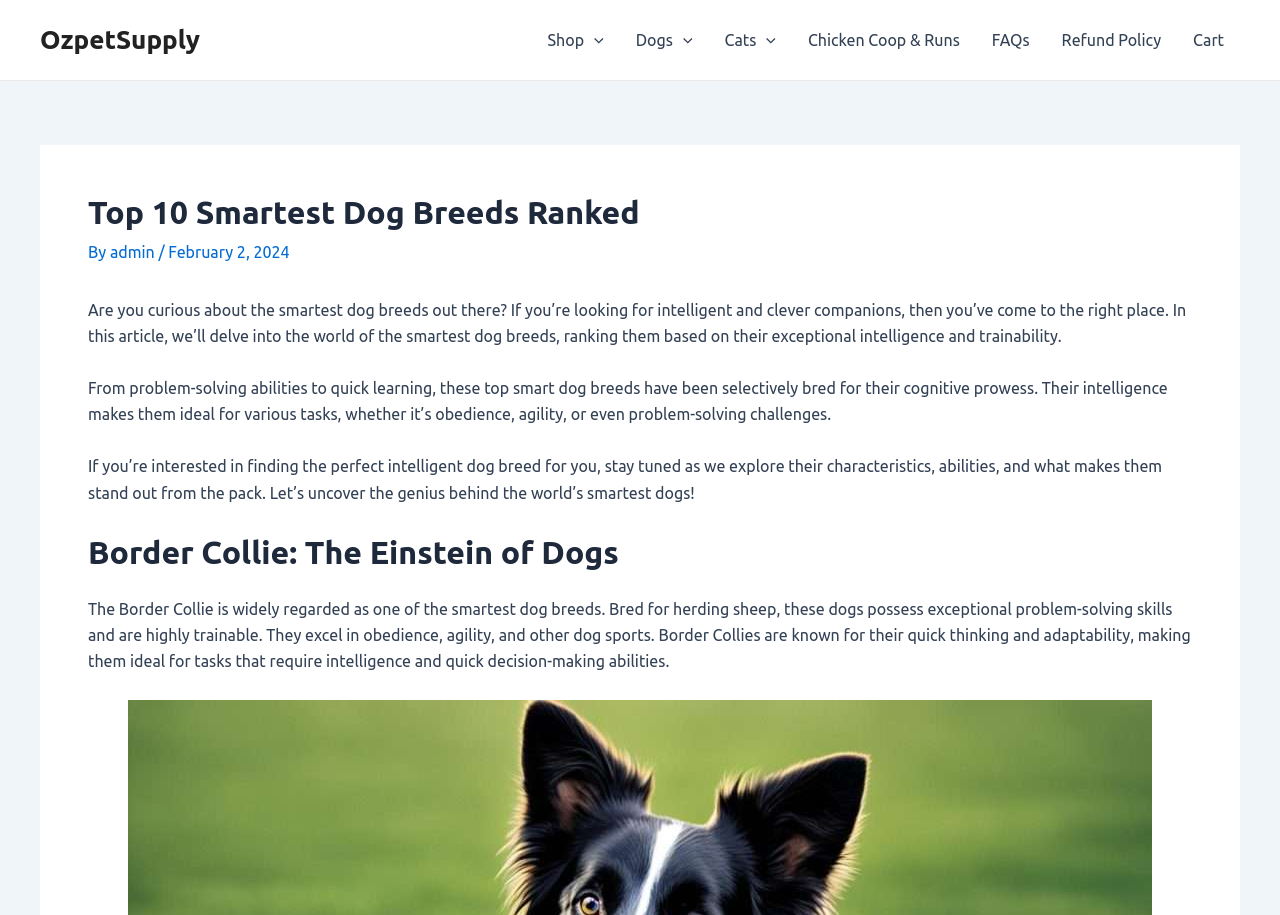Detail the various sections and features of the webpage.

The webpage is about the top 10 smartest dog breeds, featuring an article that delves into the world of intelligent and clever companions. At the top of the page, there is a navigation menu with several links, including "Shop Menu Toggle", "Dogs Menu Toggle", "Cats Menu Toggle", "Chicken Coop & Runs", "FAQs", "Refund Policy", and "Cart". 

Below the navigation menu, there is a header section with the title "Top 10 Smartest Dog Breeds Ranked" and a subtitle indicating the author and date of the article. 

The main content of the article is divided into several sections, each describing a specific dog breed. The first section introduces the topic, explaining that the article will rank the smartest dog breeds based on their exceptional intelligence and trainability. 

The following sections describe the characteristics, abilities, and traits of each dog breed, including their problem-solving abilities, quick learning, and cognitive prowess. The first dog breed featured is the Border Collie, which is widely regarded as one of the smartest dog breeds. The section explains that Border Collies possess exceptional problem-solving skills, are highly trainable, and excel in obedience, agility, and other dog sports. 

Throughout the page, there are several images, including icons for the menu toggles and other graphics. The overall layout is organized, with clear headings and concise text, making it easy to read and navigate.